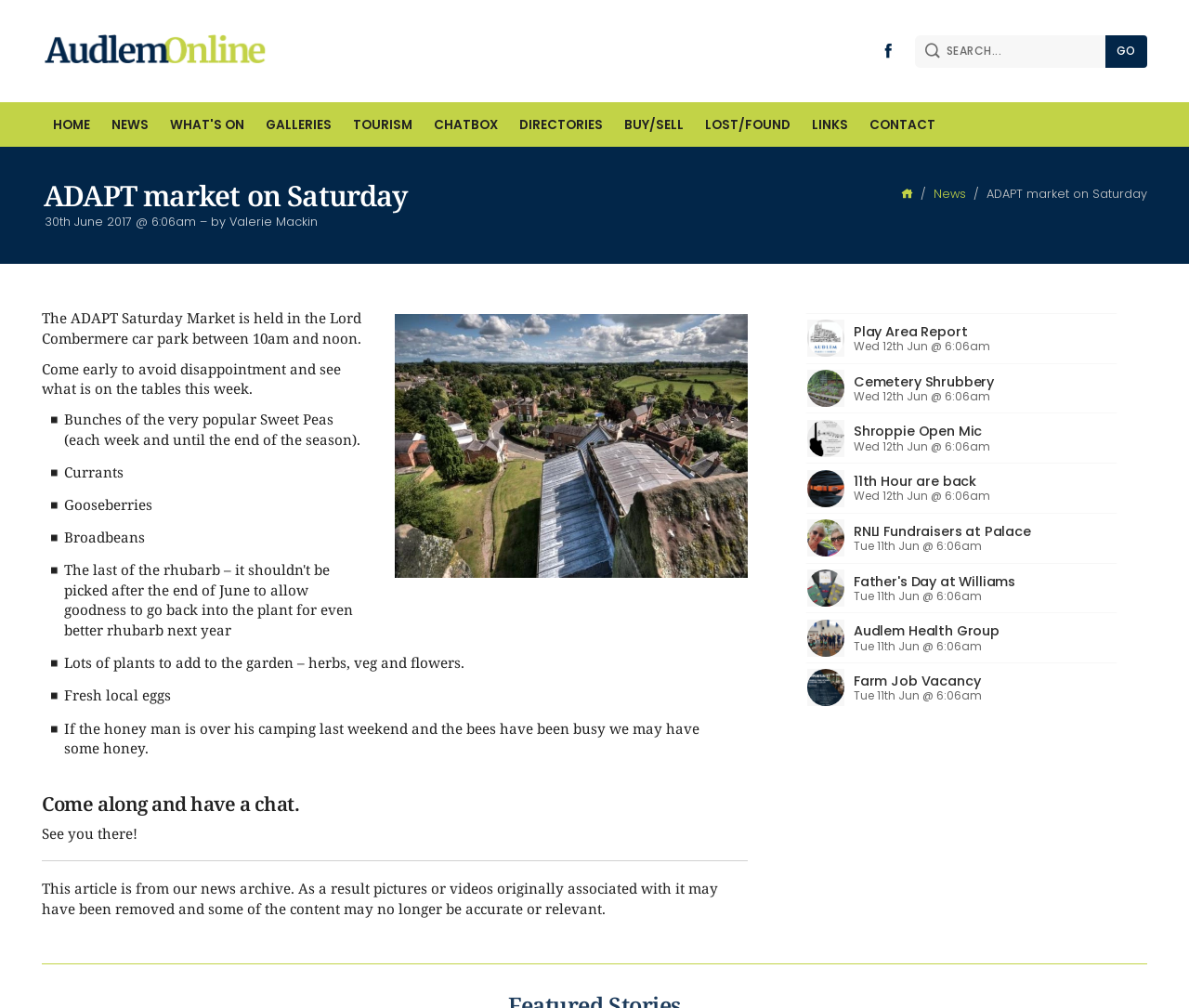What is the purpose of the market?
Examine the image and provide an in-depth answer to the question.

The answer can be inferred from the various static text elements that describe the products available at the market, suggesting that the purpose of the market is to sell local products to customers.